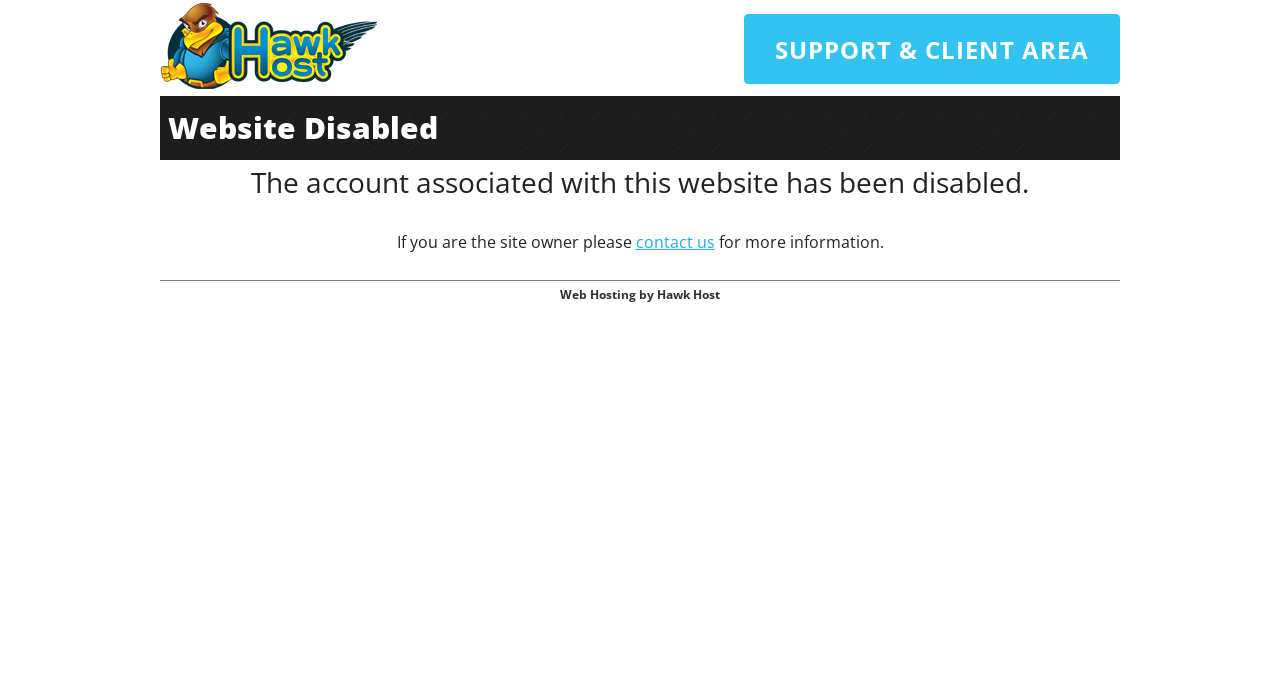What is the relationship between the account and the website?
Offer a detailed and full explanation in response to the question.

The relationship between the account and the website can be determined by looking at the description 'The account associated with this website has been disabled.' which indicates that the account is associated with the website and its disablement has caused the website to be disabled.